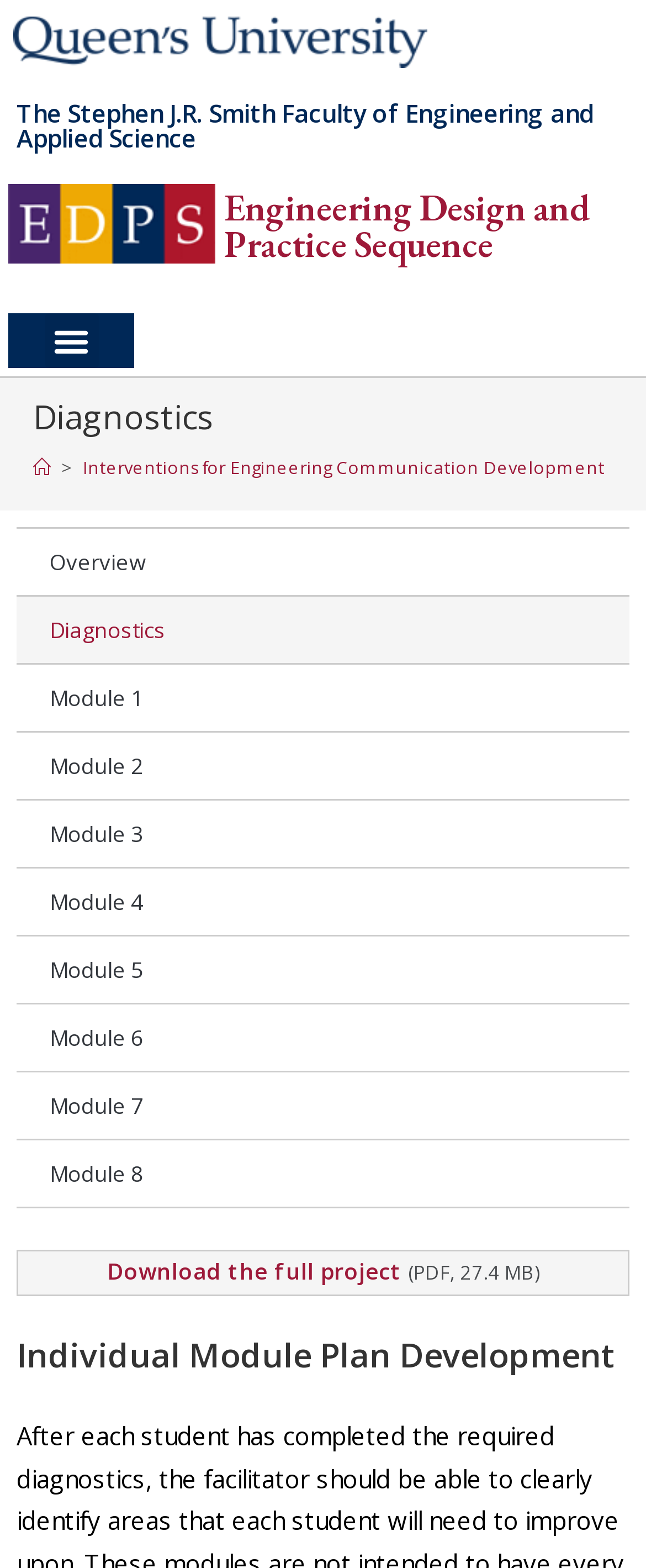Please specify the bounding box coordinates in the format (top-left x, top-left y, bottom-right x, bottom-right y), with values ranging from 0 to 1. Identify the bounding box for the UI component described as follows: Module 4

[0.026, 0.554, 0.974, 0.596]